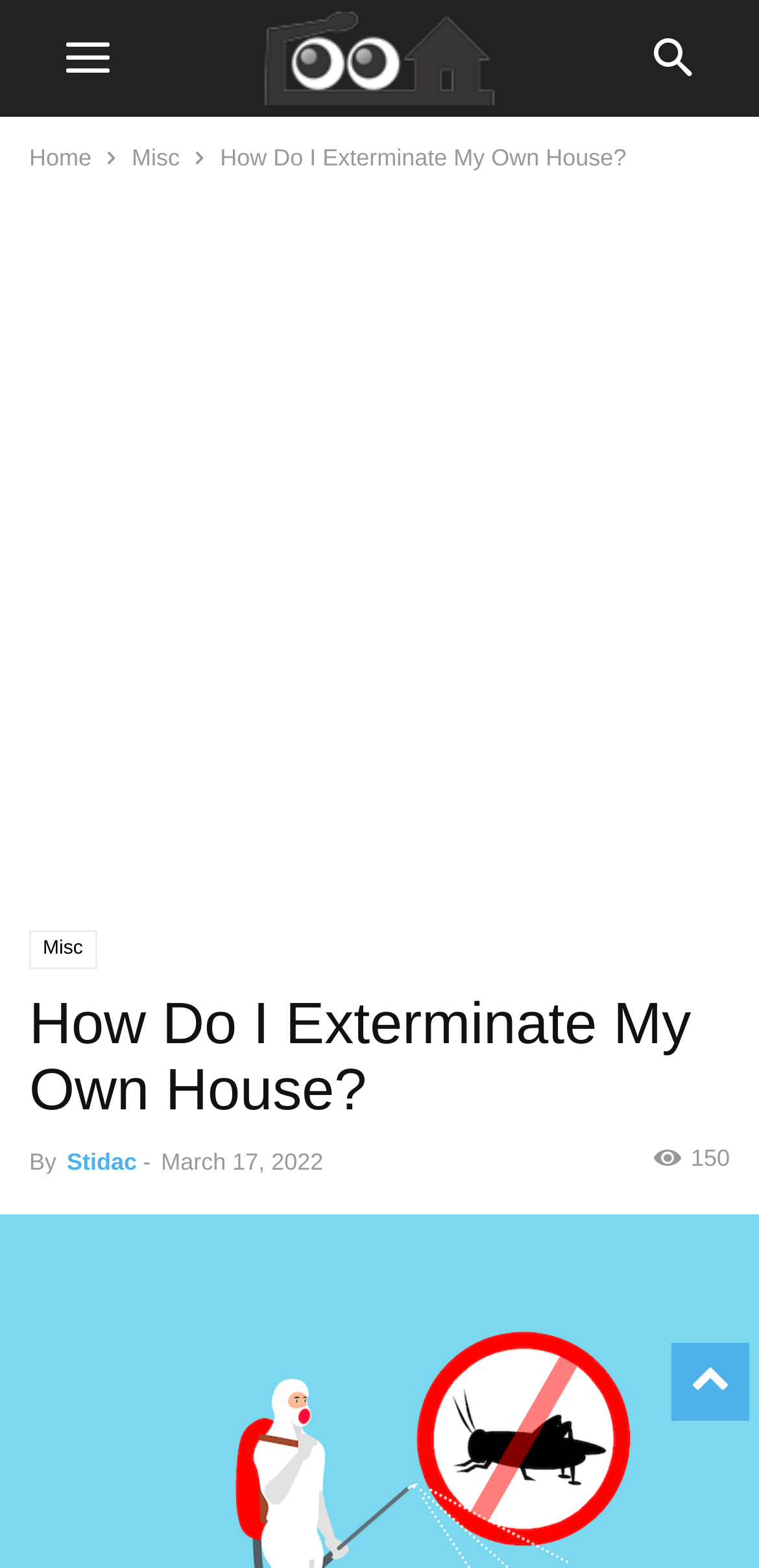Extract the bounding box for the UI element that matches this description: "aria-label="Advertisement" name="aswift_5" title="Advertisement"".

[0.0, 0.18, 1.0, 0.583]